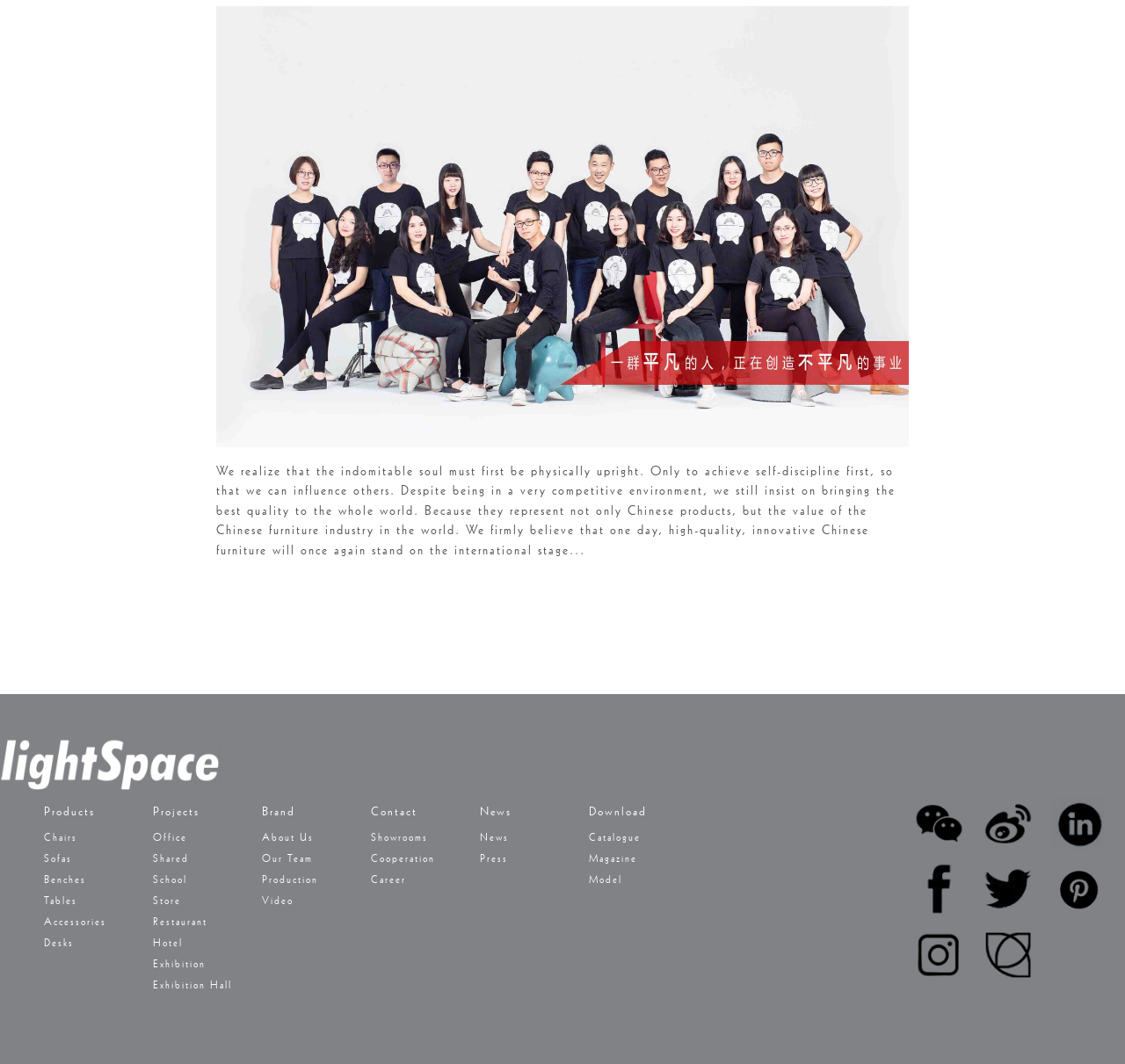Please reply with a single word or brief phrase to the question: 
How many social media platforms are linked?

8